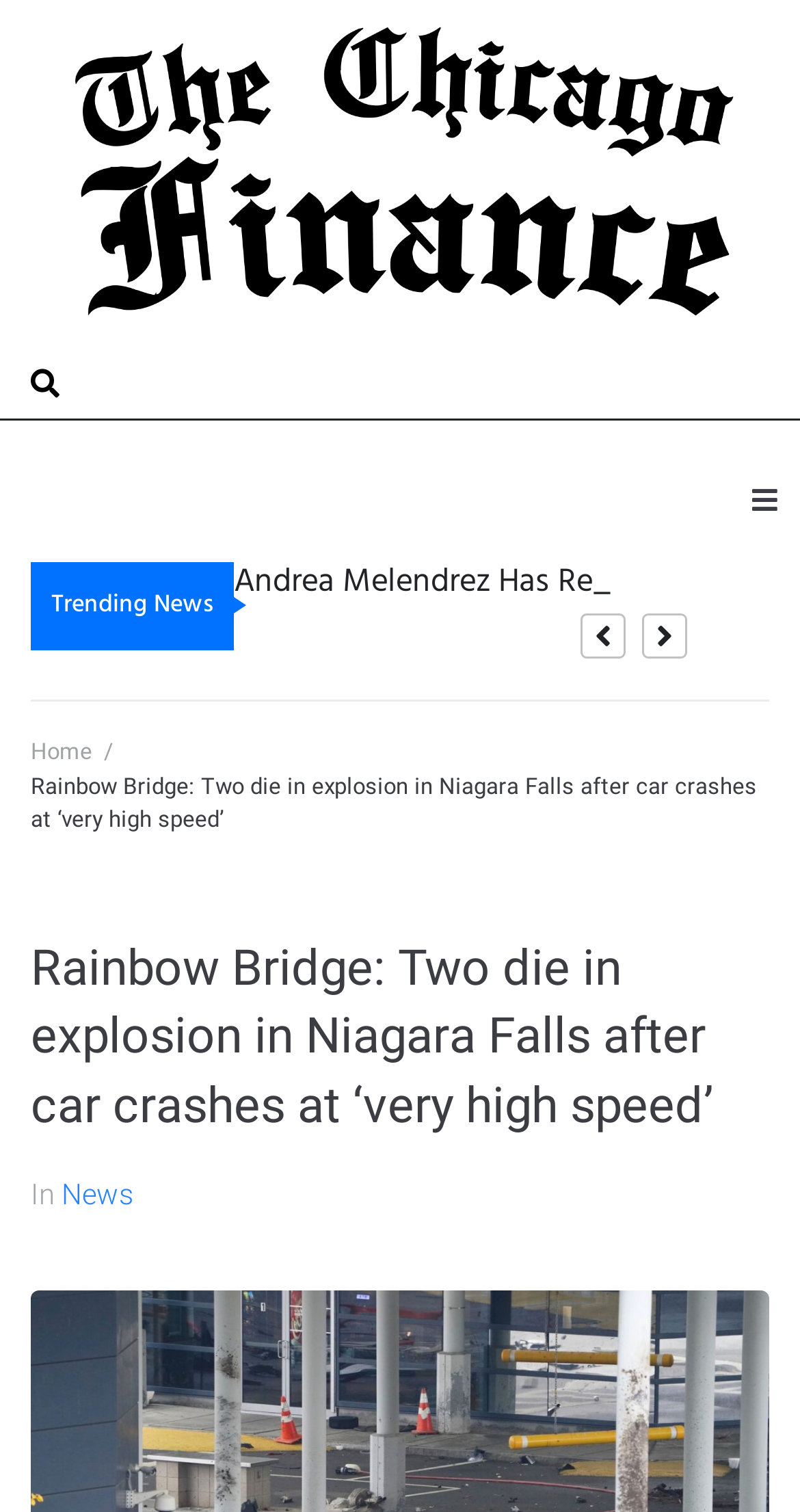Extract the bounding box coordinates for the described element: "aria-label="Open/Close Menu"". The coordinates should be represented as four float numbers between 0 and 1: [left, top, right, bottom].

[0.91, 0.307, 1.0, 0.354]